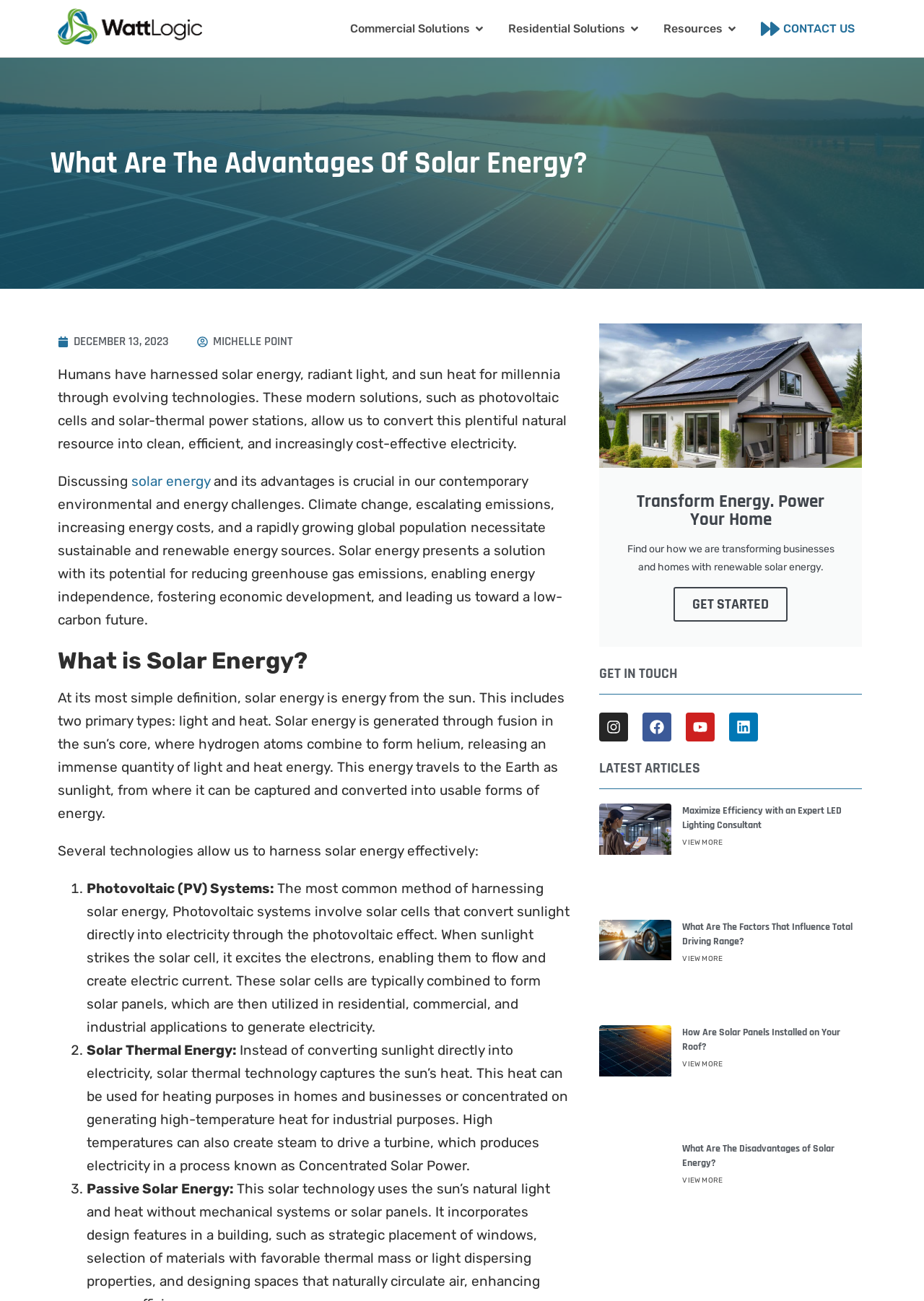What is the main topic of this webpage?
Kindly offer a comprehensive and detailed response to the question.

Based on the webpage content, the main topic is solar energy, which is evident from the heading 'What Are The Advantages Of Solar Energy?' and the various sections discussing different aspects of solar energy.